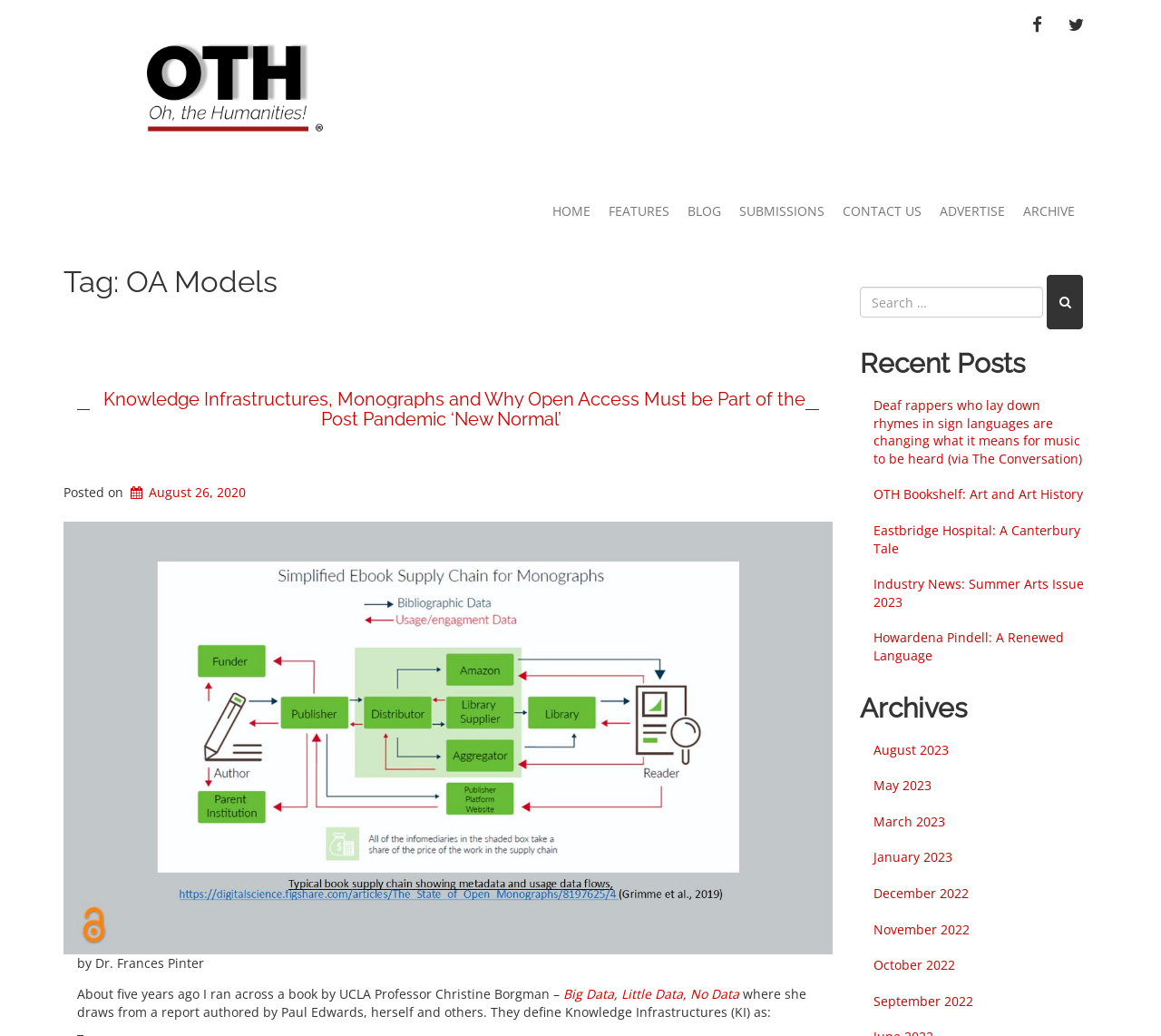What is the category of the blog post 'Deaf rappers who lay down rhymes in sign languages are changing what it means for music to be heard'?
Could you please answer the question thoroughly and with as much detail as possible?

I found the category of the blog post by looking at the heading element with the text 'Recent Posts' which is a parent element of the link element with the text 'Deaf rappers who lay down rhymes in sign languages are changing what it means for music to be heard'.